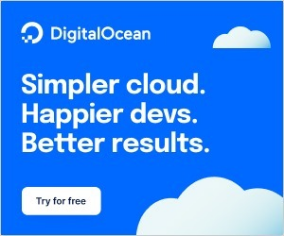Offer an in-depth description of the image.

The image showcases an advertisement for DigitalOcean, a cloud service provider. The backdrop features a bright blue color, complemented by soft white clouds, creating a welcoming and modern aesthetic. Prominently displayed is the tagline: "Simpler cloud. Happier devs. Better results." This messaging emphasizes the user-friendly nature of their services and the positive outcomes for developers. At the bottom of the image, a call-to-action button invites users to "Try for free," encouraging potential customers to explore their offerings without initial cost. The overall design effectively communicates DigitalOcean's commitment to providing accessible cloud solutions for developers.